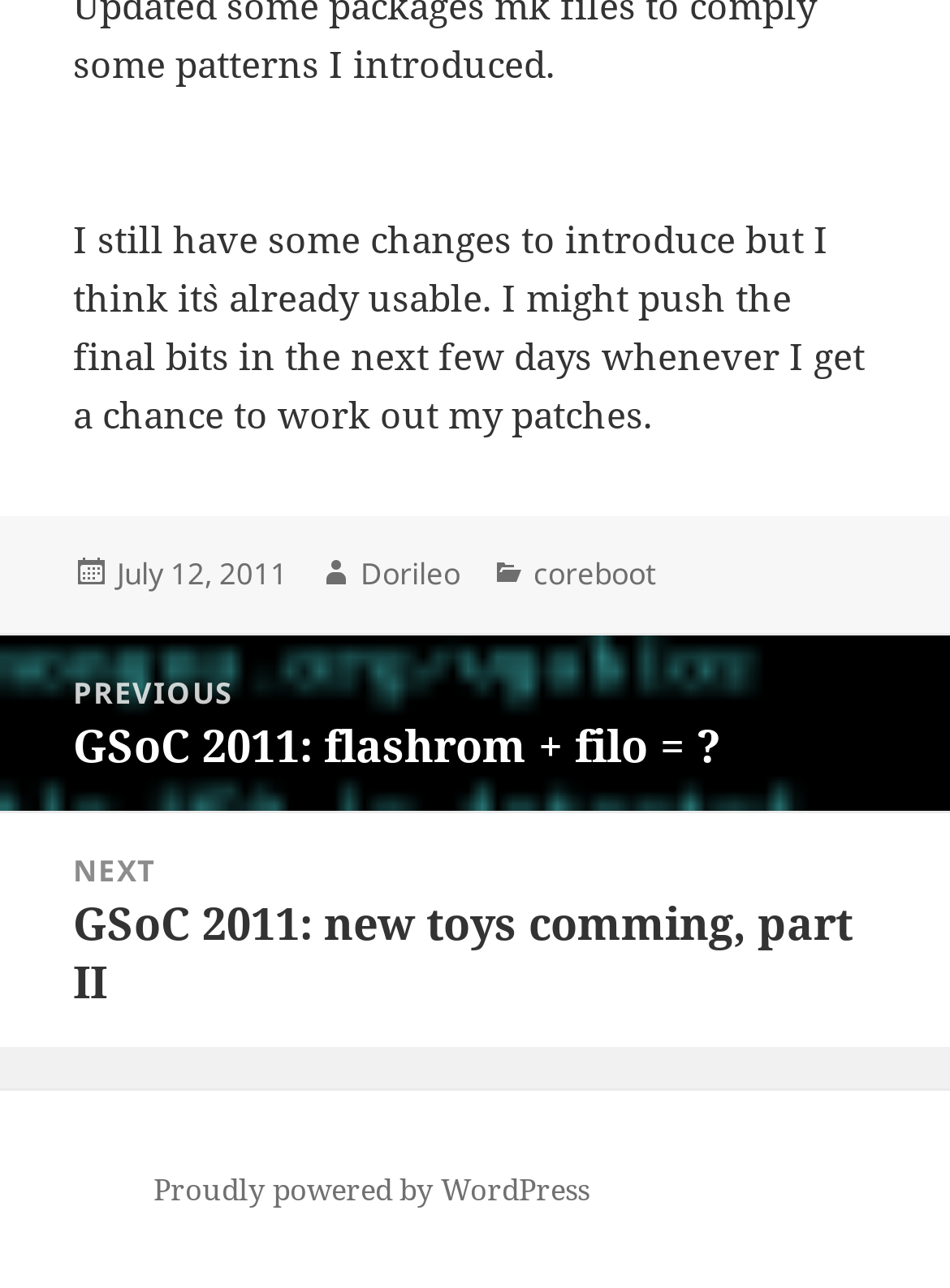Based on the description "July 12, 2011July 12, 2011", find the bounding box of the specified UI element.

[0.123, 0.43, 0.303, 0.464]